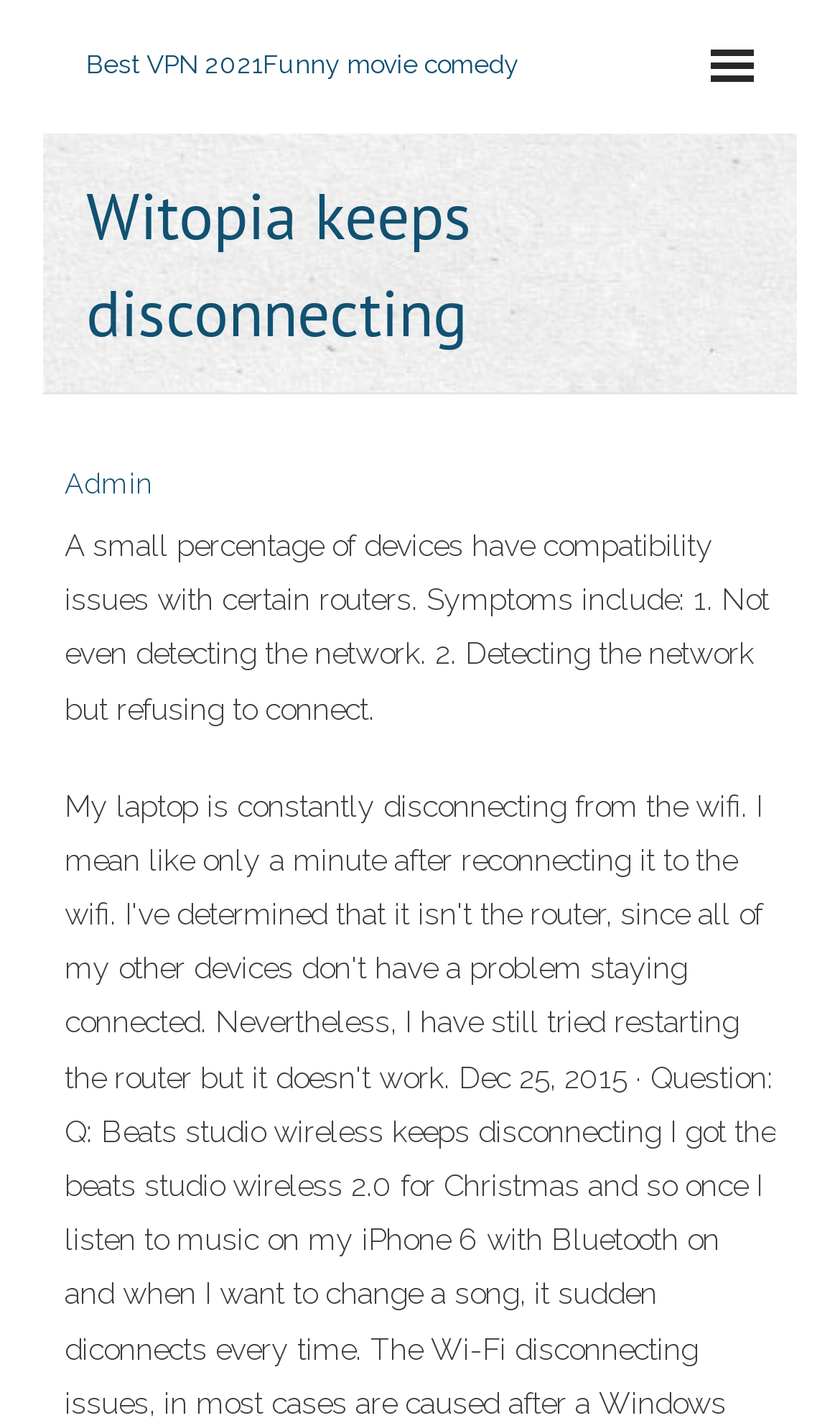Based on the visual content of the image, answer the question thoroughly: How many symptoms are mentioned?

The webpage lists two symptoms of compatibility issues with certain routers: 1. Not even detecting the network, and 2. Detecting the network but refusing to connect.